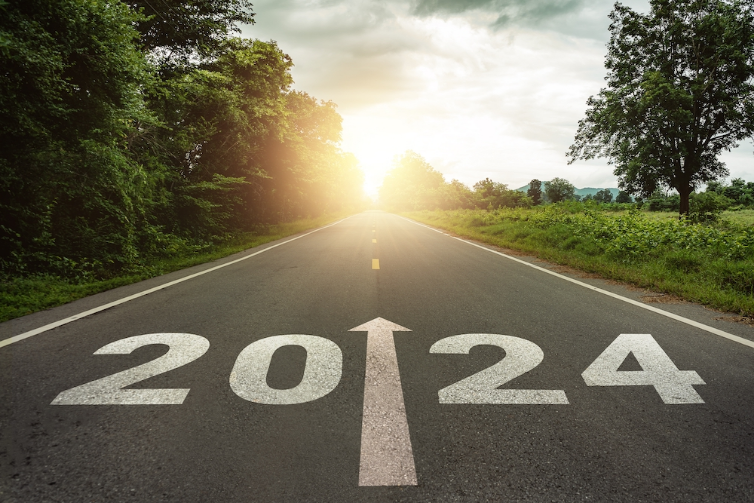What is the direction indicated by the arrow accompanying the year?
Kindly give a detailed and elaborate answer to the question.

The upward arrow accompanying the year '2024' emphasizes a forward momentum, encouraging viewers to envision the opportunities that lie ahead as we approach this pivotal time.